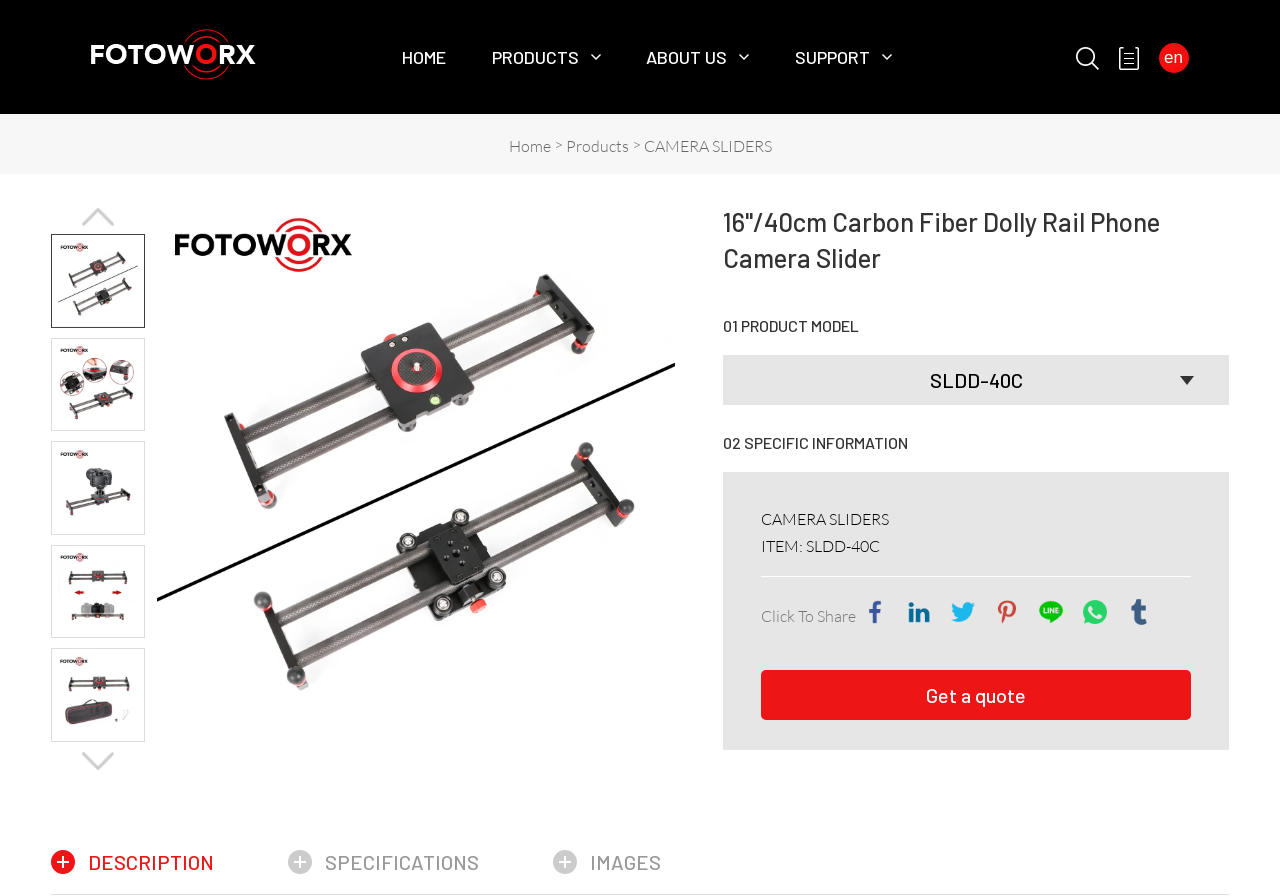How many navigation links are available at the top of the webpage?
Provide an in-depth and detailed explanation in response to the question.

The number of navigation links available at the top of the webpage can be determined by counting the links 'HOME', 'PRODUCTS', 'ABOUT US', 'SUPPORT', and the two empty links, which are displayed at the top of the webpage.